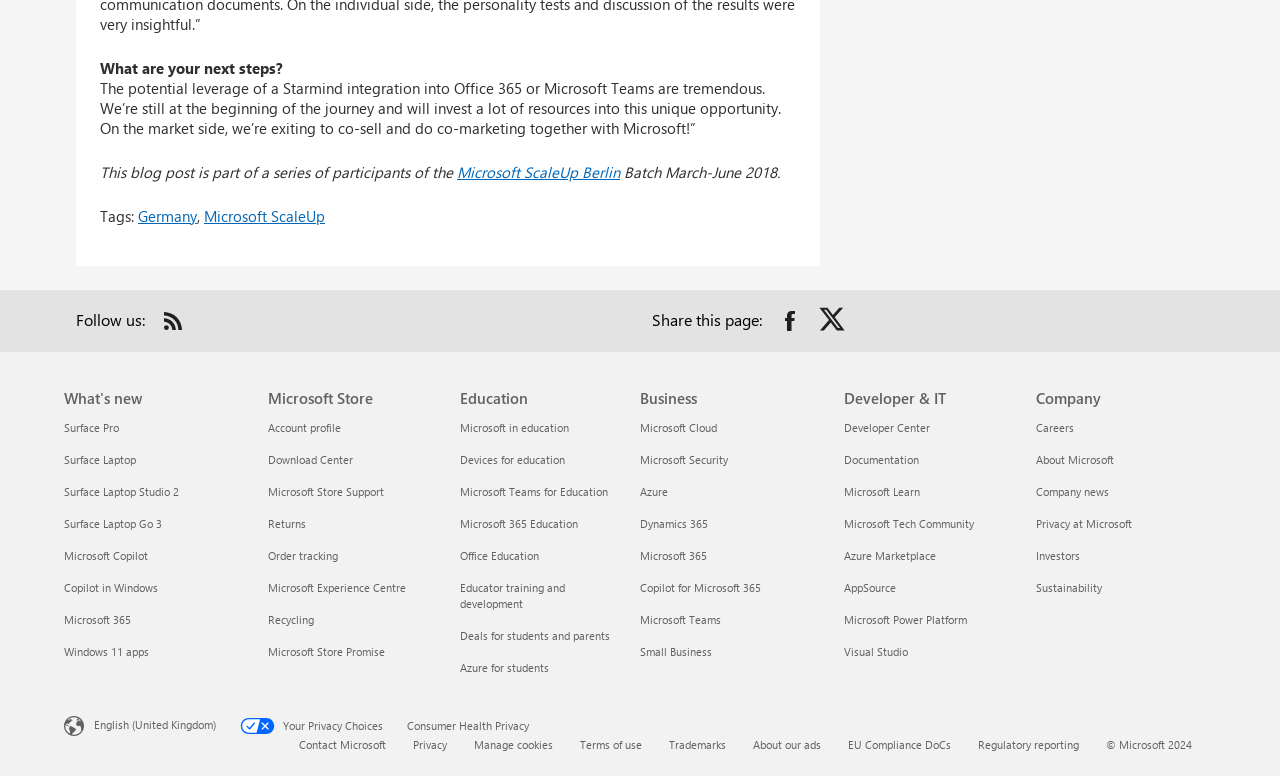How many social media links are available?
Please look at the screenshot and answer using one word or phrase.

2